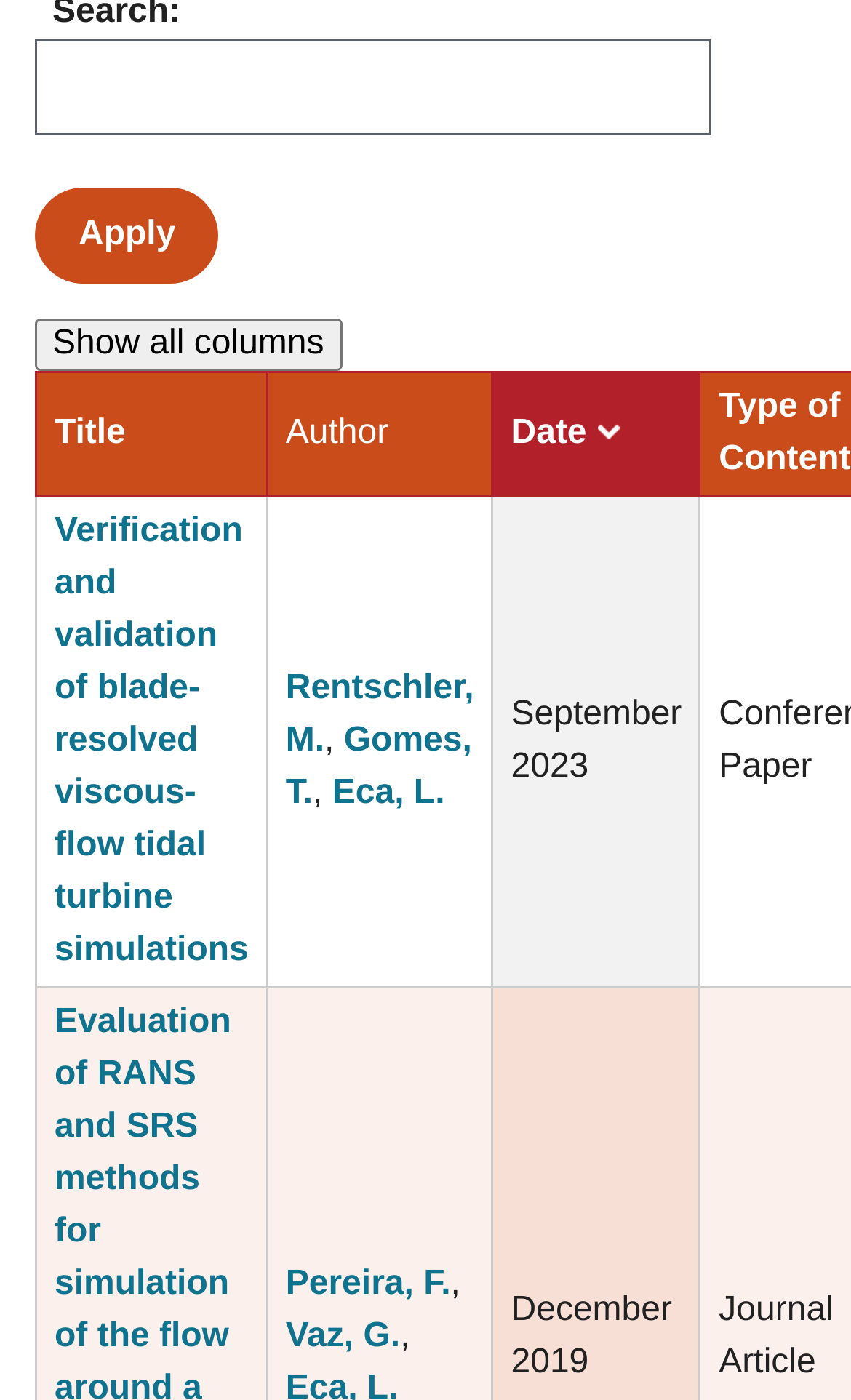Carefully observe the image and respond to the question with a detailed answer:
Who is the author of the first grid cell?

I looked at the grid cells and found the first one, which has an author column with the names 'Rentschler, M.', 'Gomes, T.', and 'Eca, L.'.